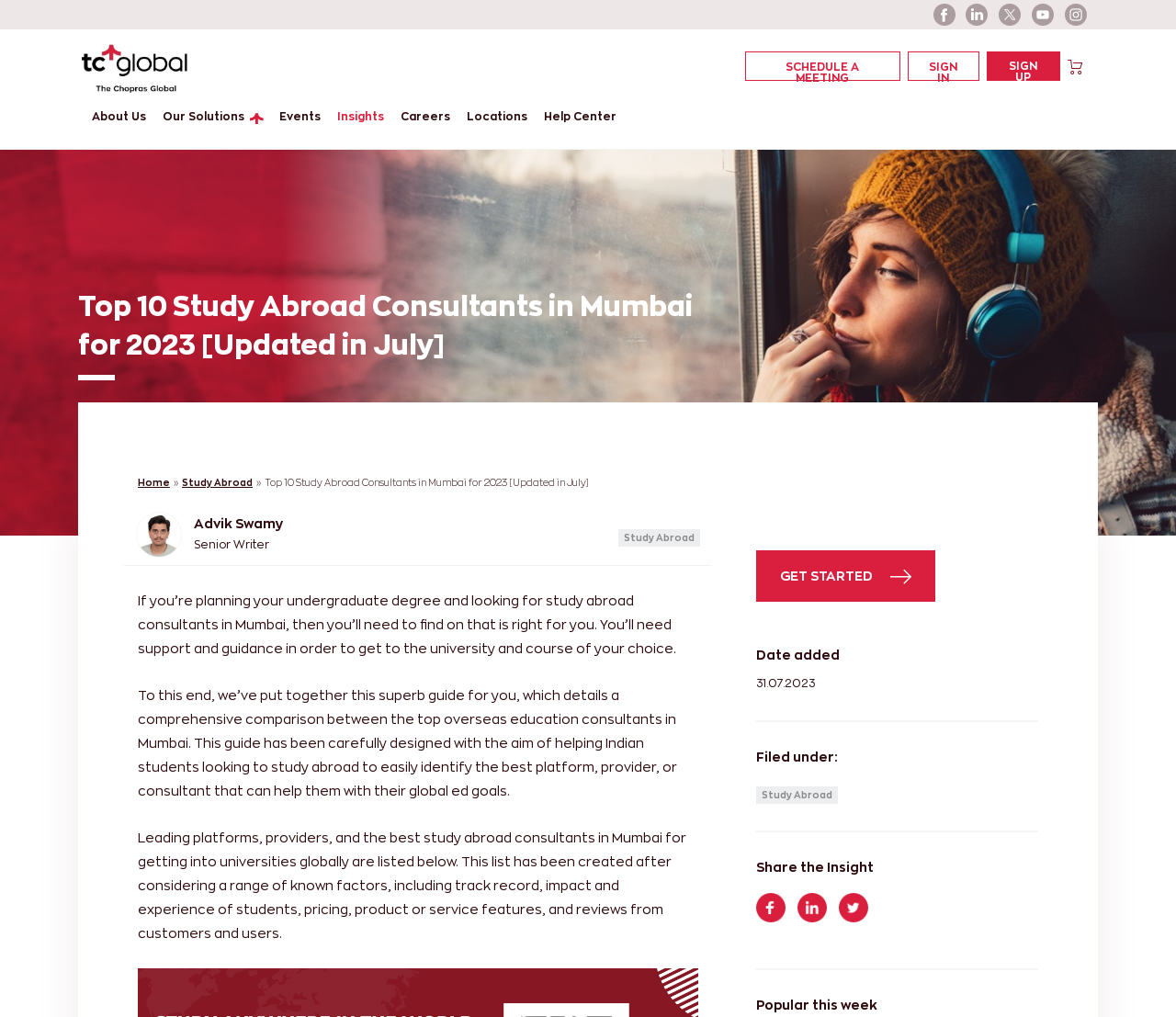Please identify the bounding box coordinates of the element on the webpage that should be clicked to follow this instruction: "Click on the TC Global link". The bounding box coordinates should be given as four float numbers between 0 and 1, formatted as [left, top, right, bottom].

[0.07, 0.059, 0.159, 0.074]